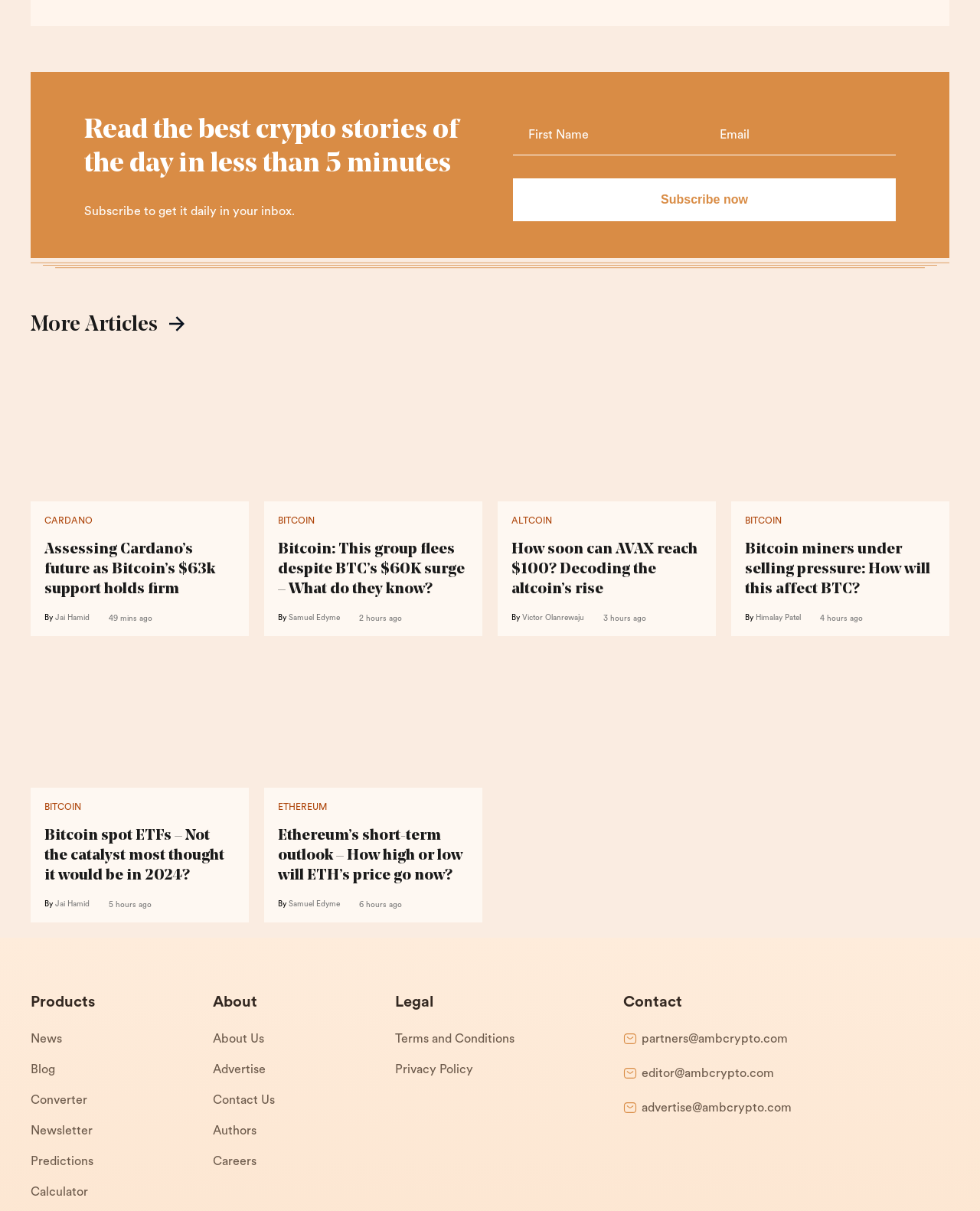How many categories are listed under the 'Products' section?
Please respond to the question with a detailed and thorough explanation.

I looked at the 'Products' section and counted the number of links listed, and there are 6 categories: News, Blog, Converter, Newsletter, Predictions, and Calculator.